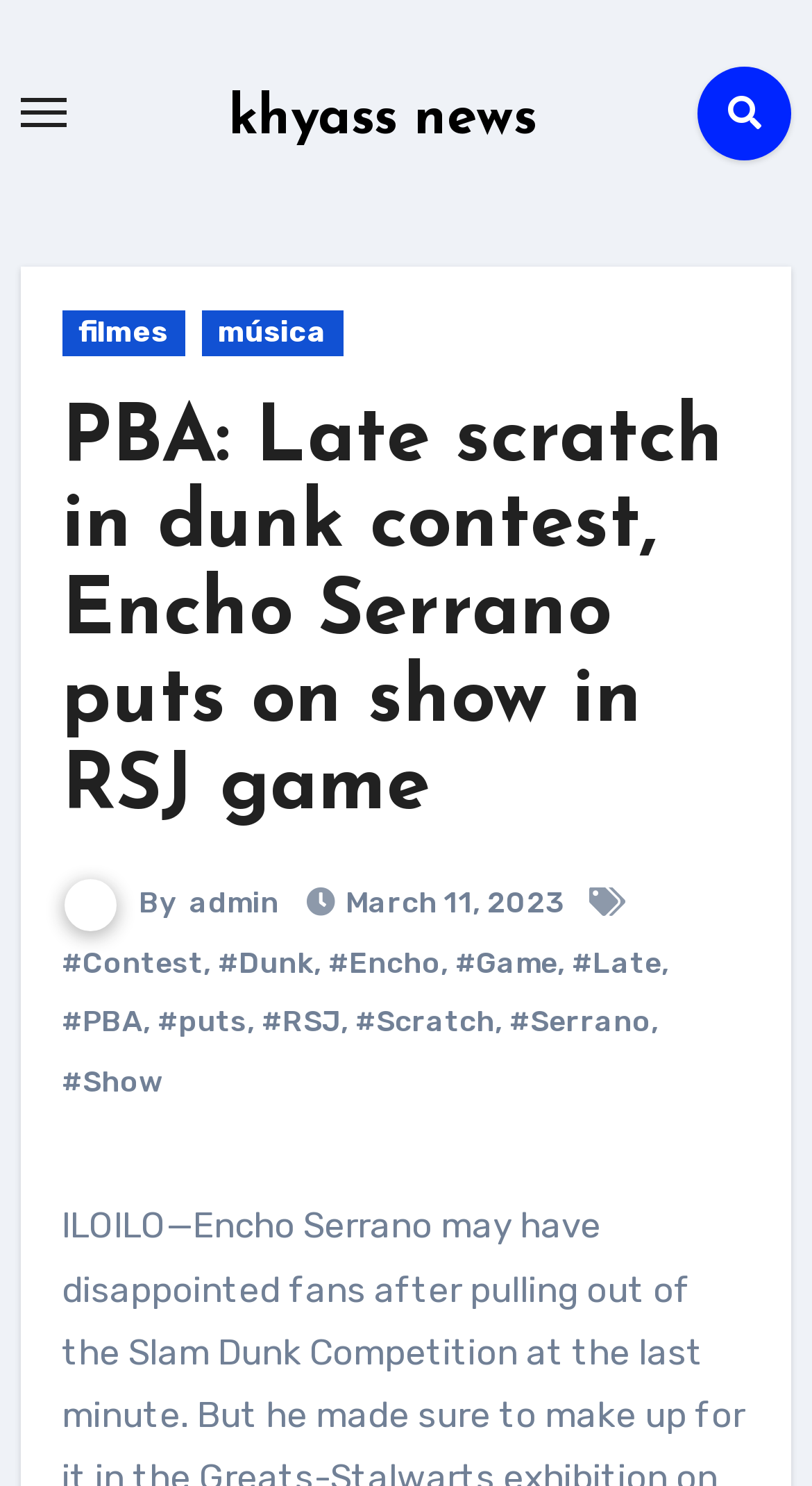Kindly determine the bounding box coordinates of the area that needs to be clicked to fulfill this instruction: "Visit khyass news".

[0.281, 0.062, 0.66, 0.1]